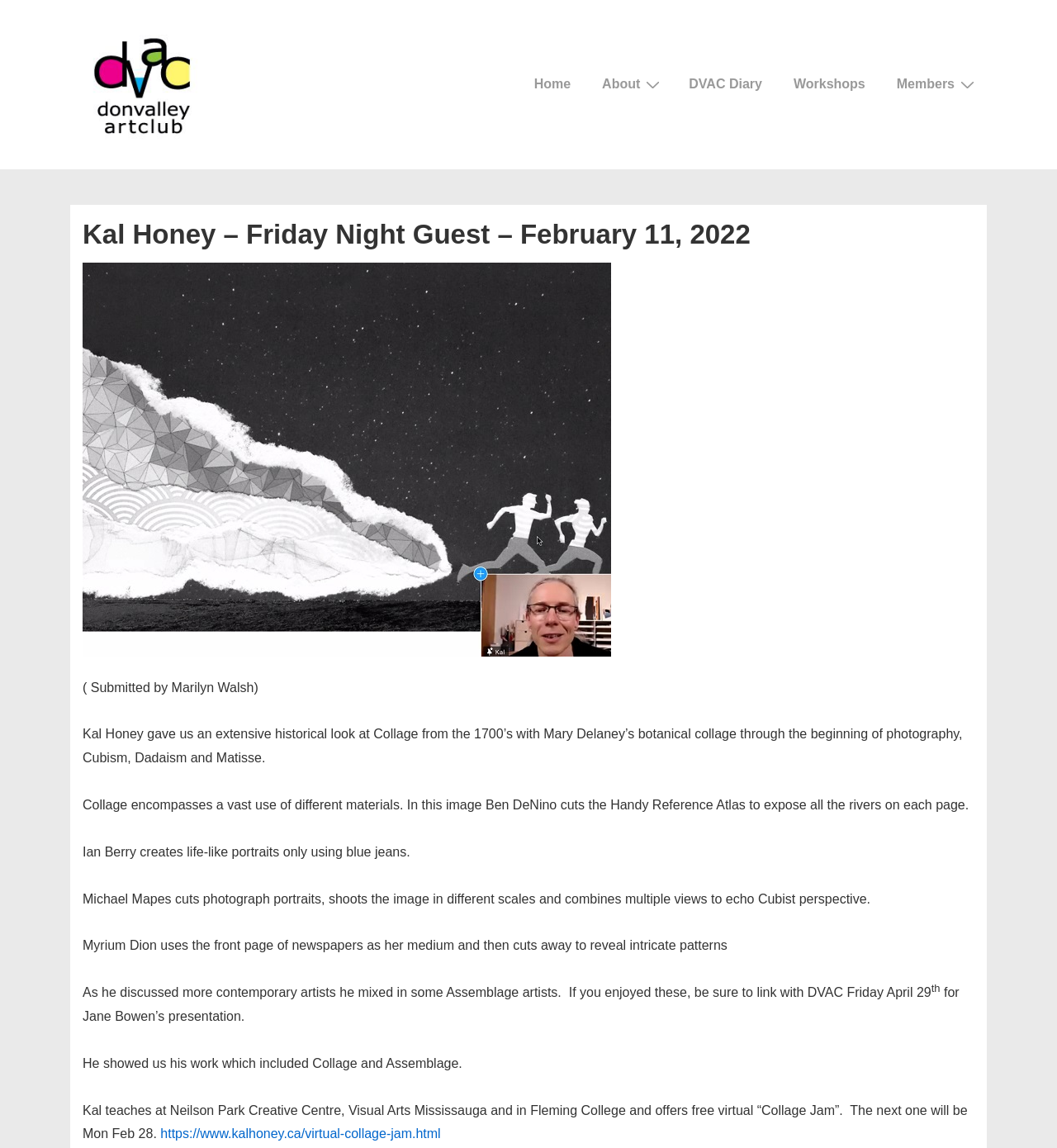What is the date of the next 'Collage Jam' event?
Please interpret the details in the image and answer the question thoroughly.

I found the answer by reading the text content of the webpage, which mentions that Kal teaches at Neilson Park Creative Centre, Visual Arts Mississauga and in Fleming College and offers free virtual “Collage Jam” and the next one will be Mon Feb 28.